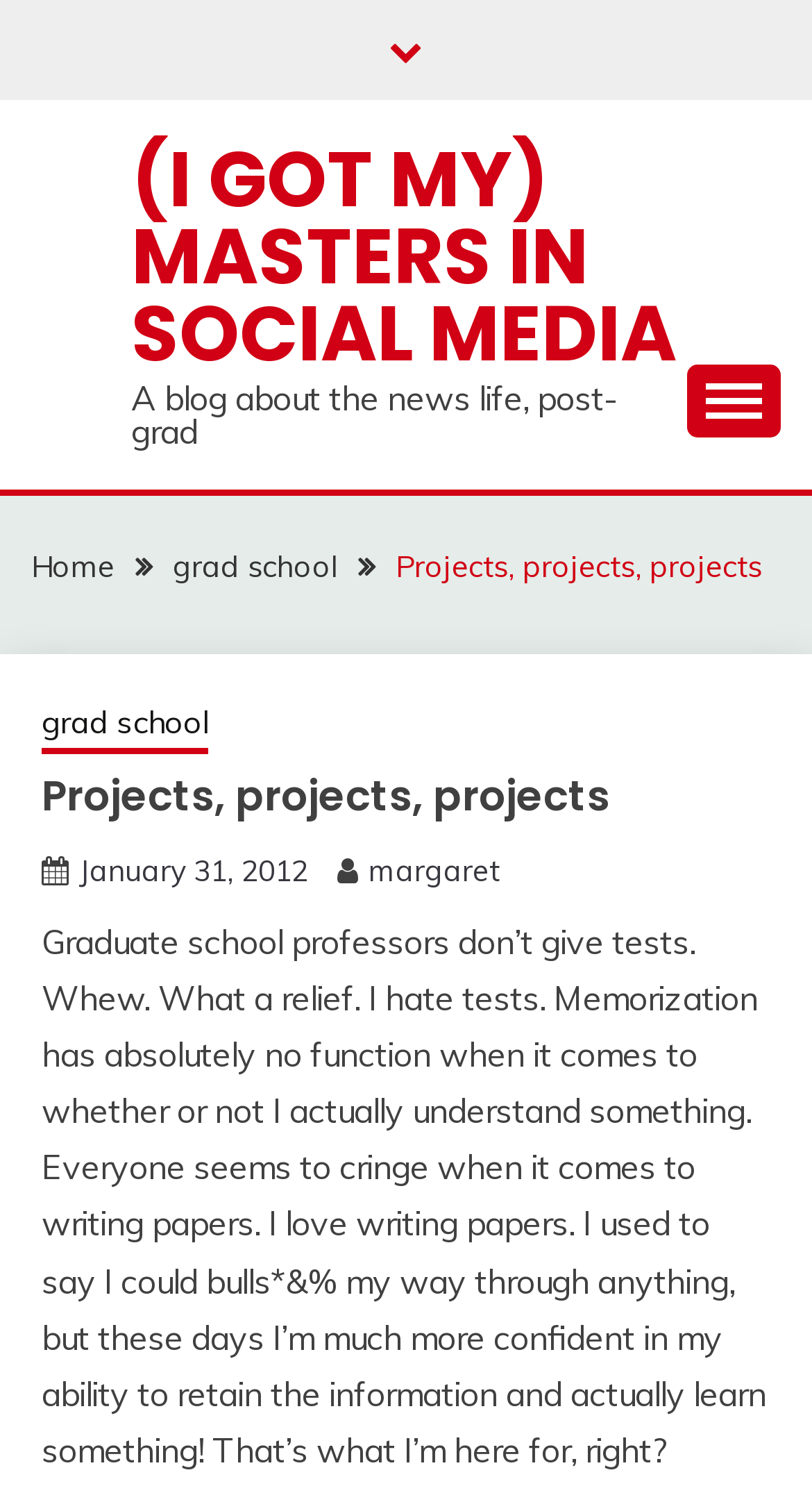Locate the bounding box coordinates of the area to click to fulfill this instruction: "Click the 'January 31, 2012' link". The bounding box should be presented as four float numbers between 0 and 1, in the order [left, top, right, bottom].

[0.097, 0.57, 0.379, 0.595]